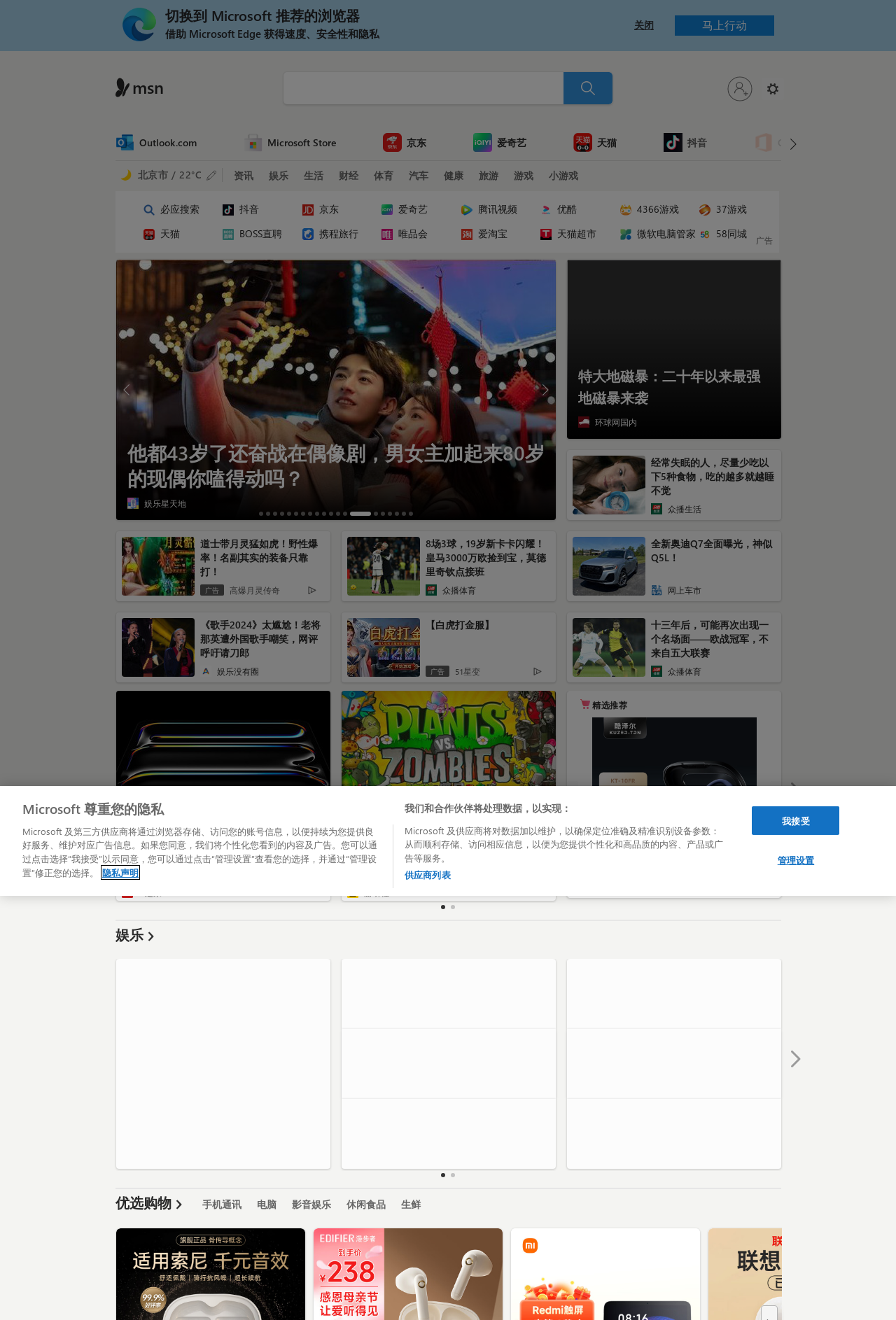Kindly determine the bounding box coordinates for the area that needs to be clicked to execute this instruction: "Refresh the page".

[0.129, 0.0, 0.846, 0.023]